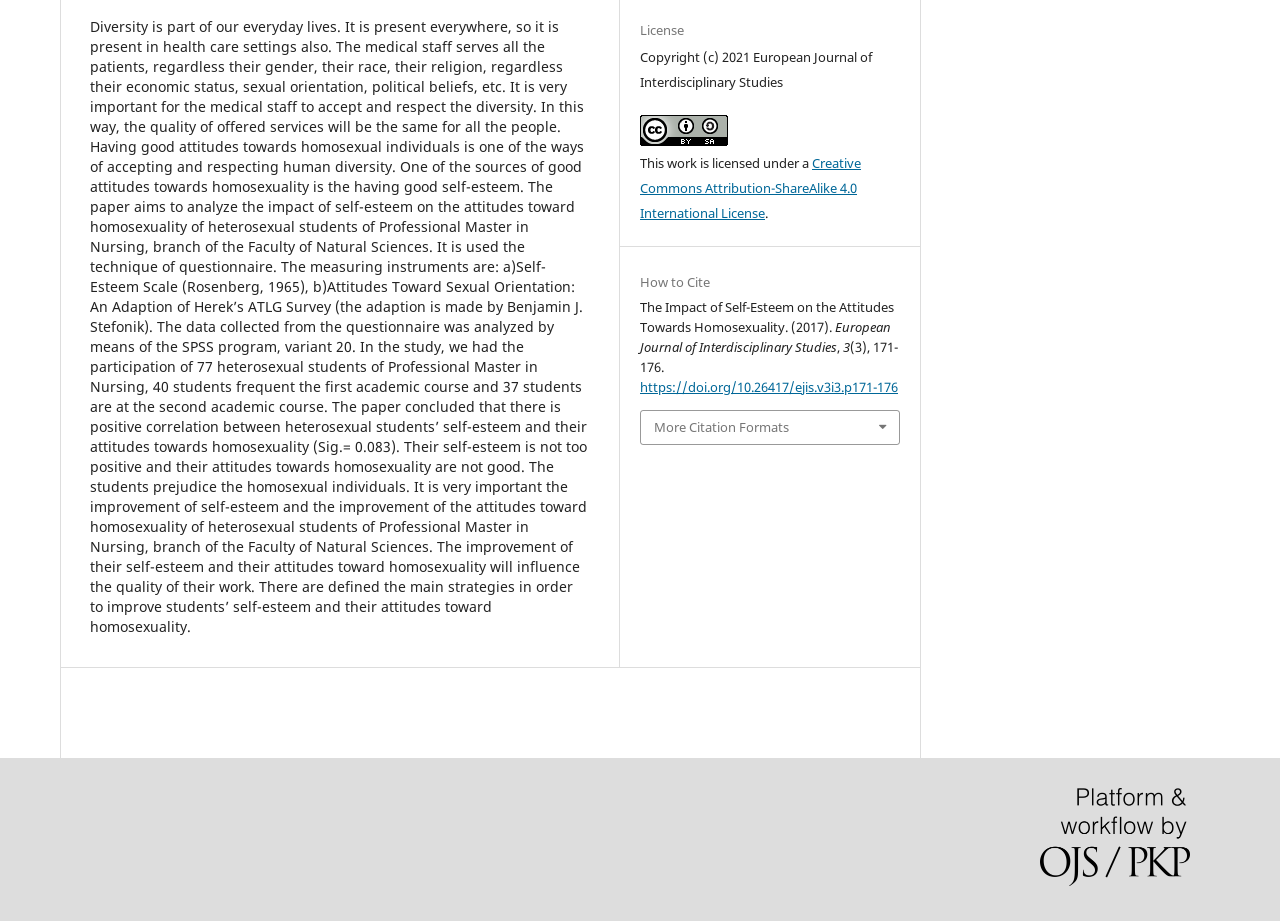Determine the bounding box for the UI element described here: "https://doi.org/10.26417/ejis.v3i3.p171-176".

[0.5, 0.411, 0.702, 0.43]